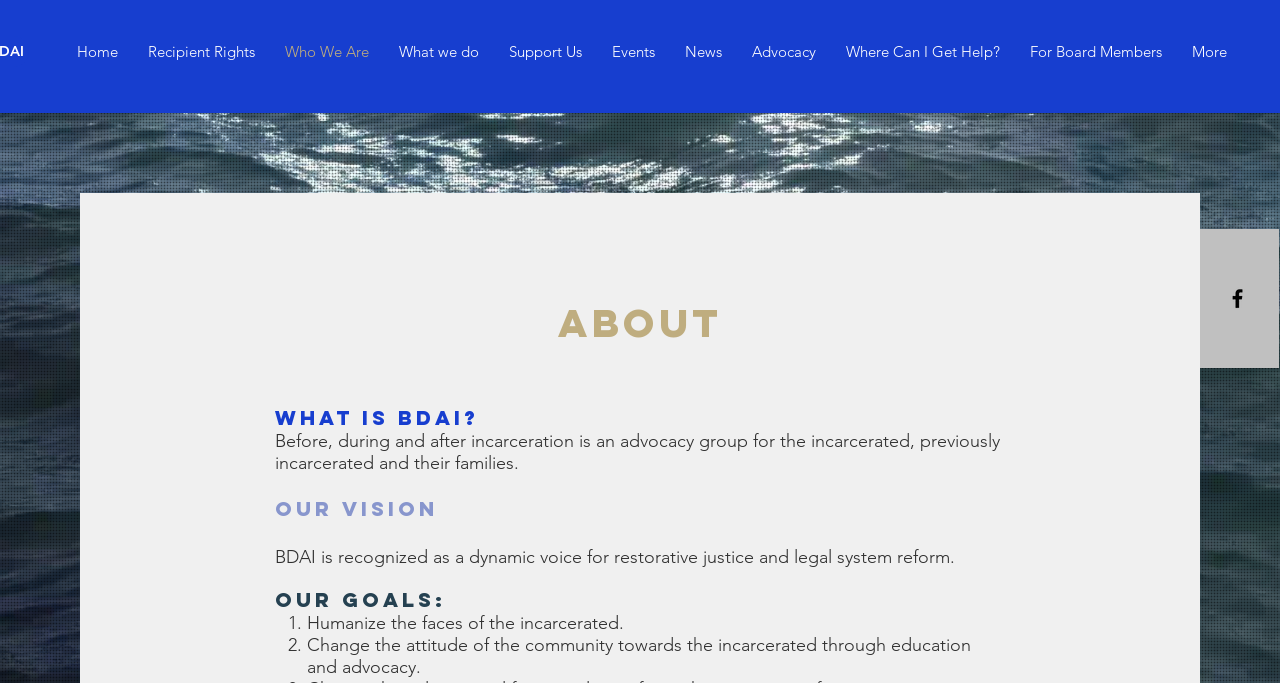Can you identify the bounding box coordinates of the clickable region needed to carry out this instruction: 'Learn about Recipient Rights'? The coordinates should be four float numbers within the range of 0 to 1, stated as [left, top, right, bottom].

[0.104, 0.053, 0.211, 0.098]